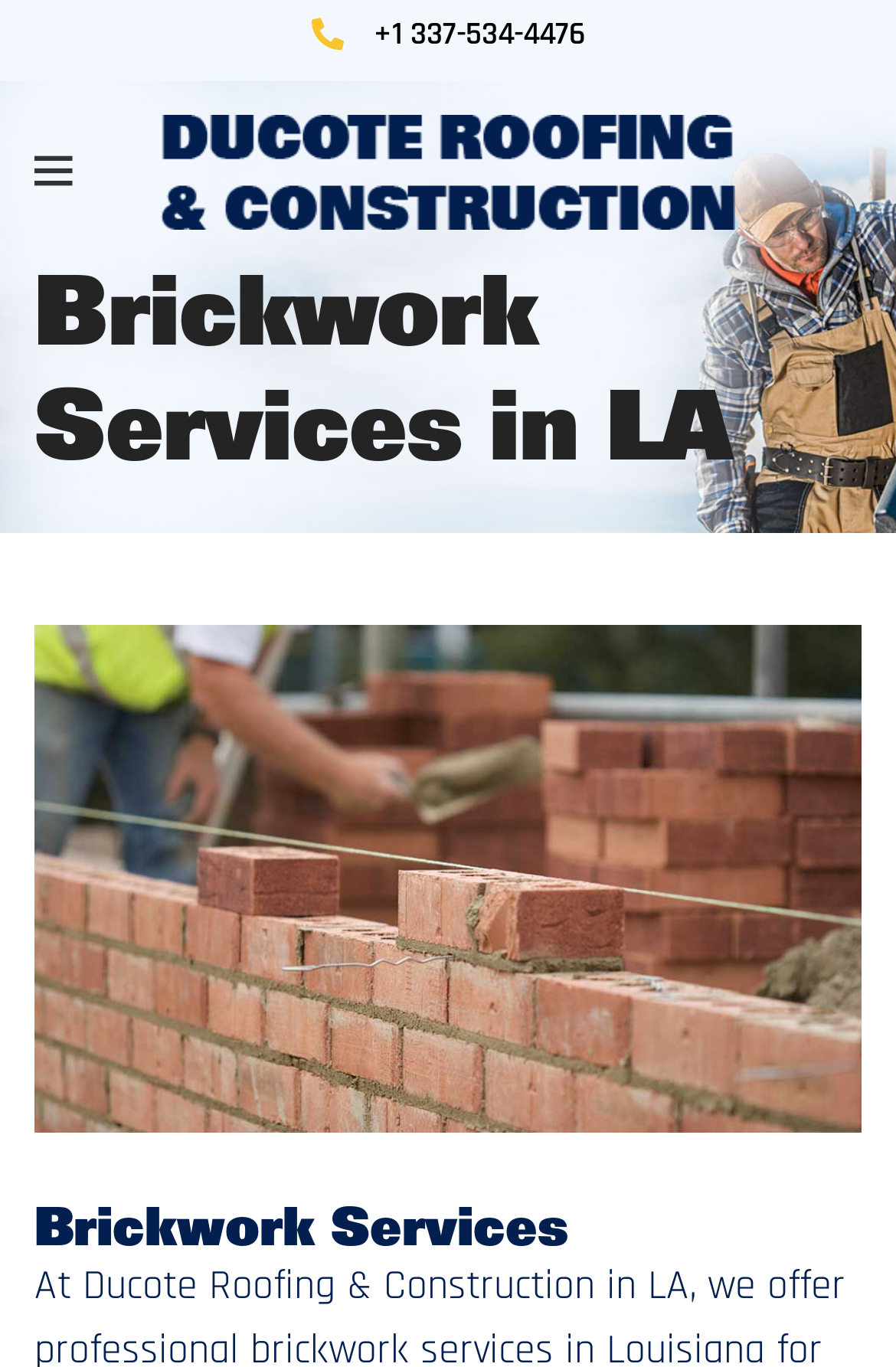Provide the bounding box coordinates for the specified HTML element described in this description: "alt="Ducote Roofing & Construction"". The coordinates should be four float numbers ranging from 0 to 1, in the format [left, top, right, bottom].

[0.179, 0.105, 0.821, 0.144]